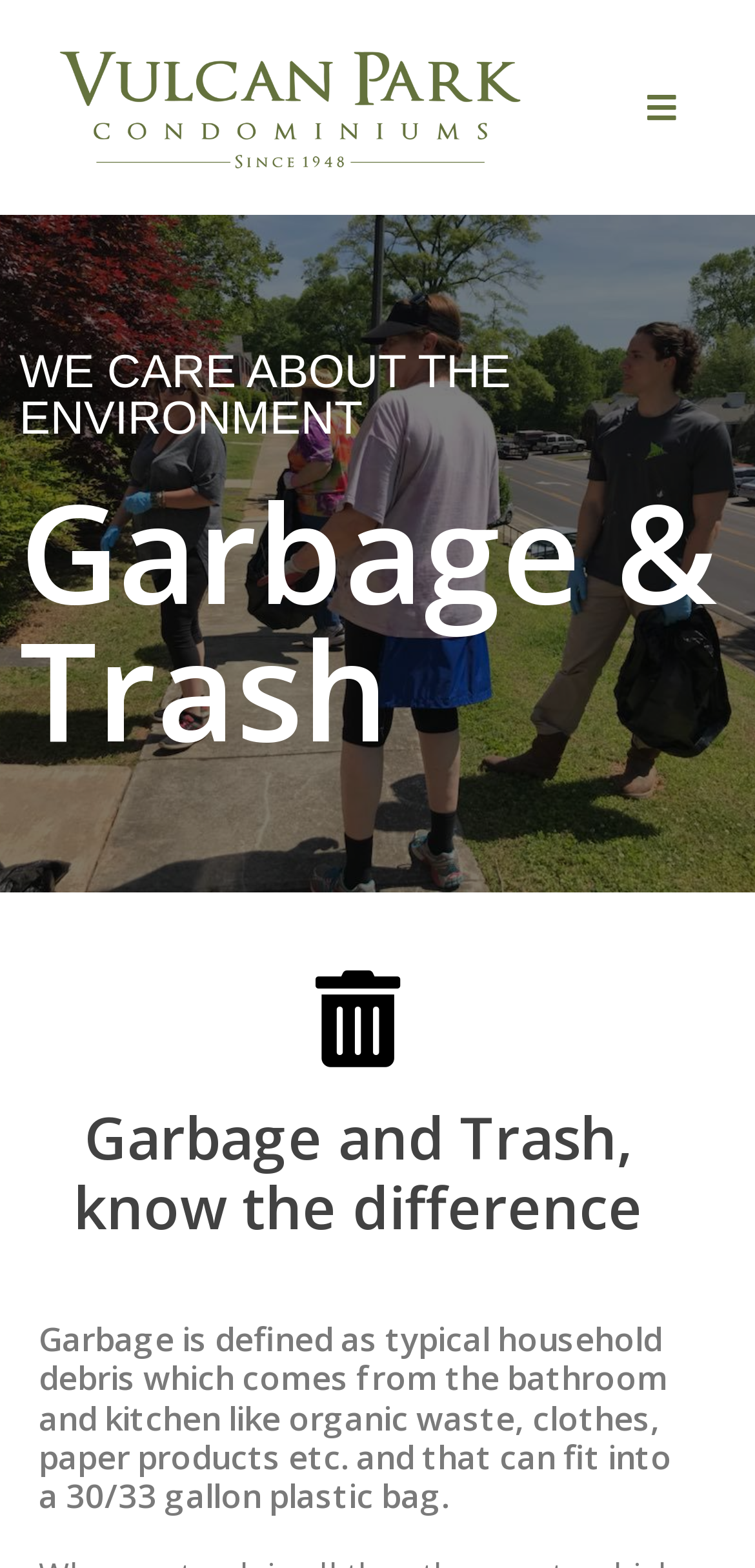Determine the webpage's heading and output its text content.

Garbage & Trash